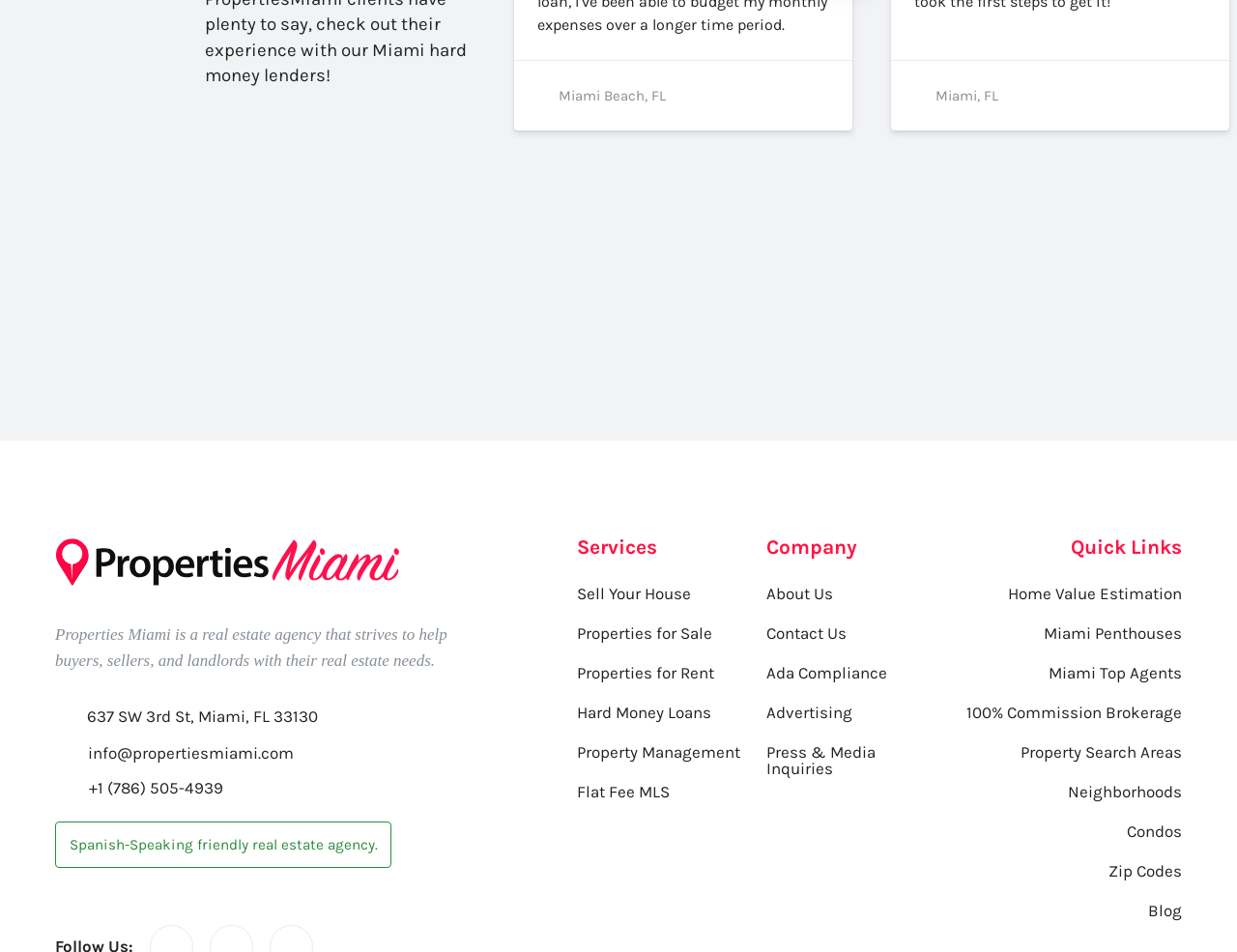What types of properties are available for search?
Using the image as a reference, deliver a detailed and thorough answer to the question.

The answer can be found by looking at the links under the 'Quick Links' heading. These links include 'Condos', 'Neighborhoods', and 'Zip Codes', which are likely categories for searching properties on the agency's website.